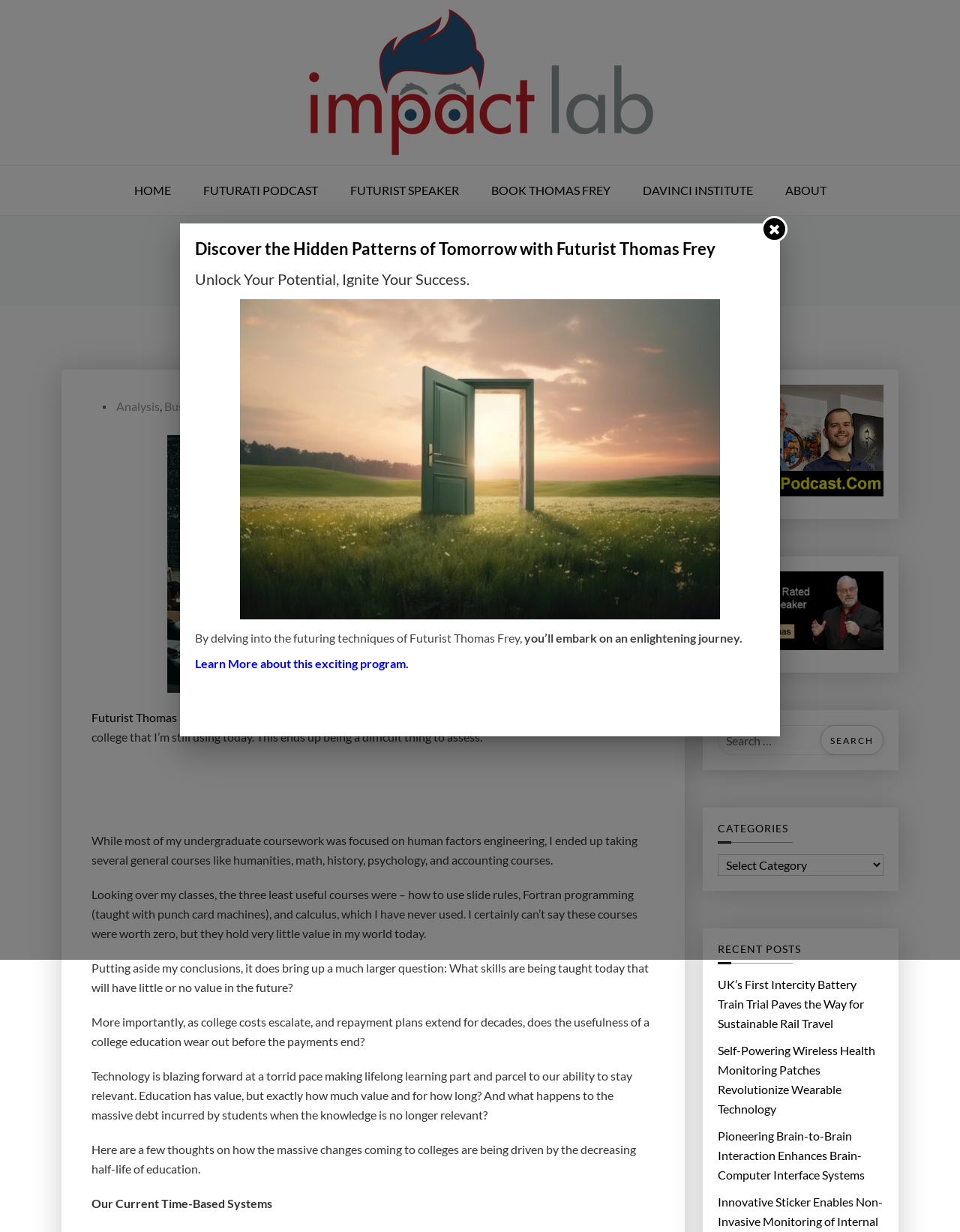Please pinpoint the bounding box coordinates for the region I should click to adhere to this instruction: "Search for a topic".

[0.748, 0.589, 0.92, 0.613]